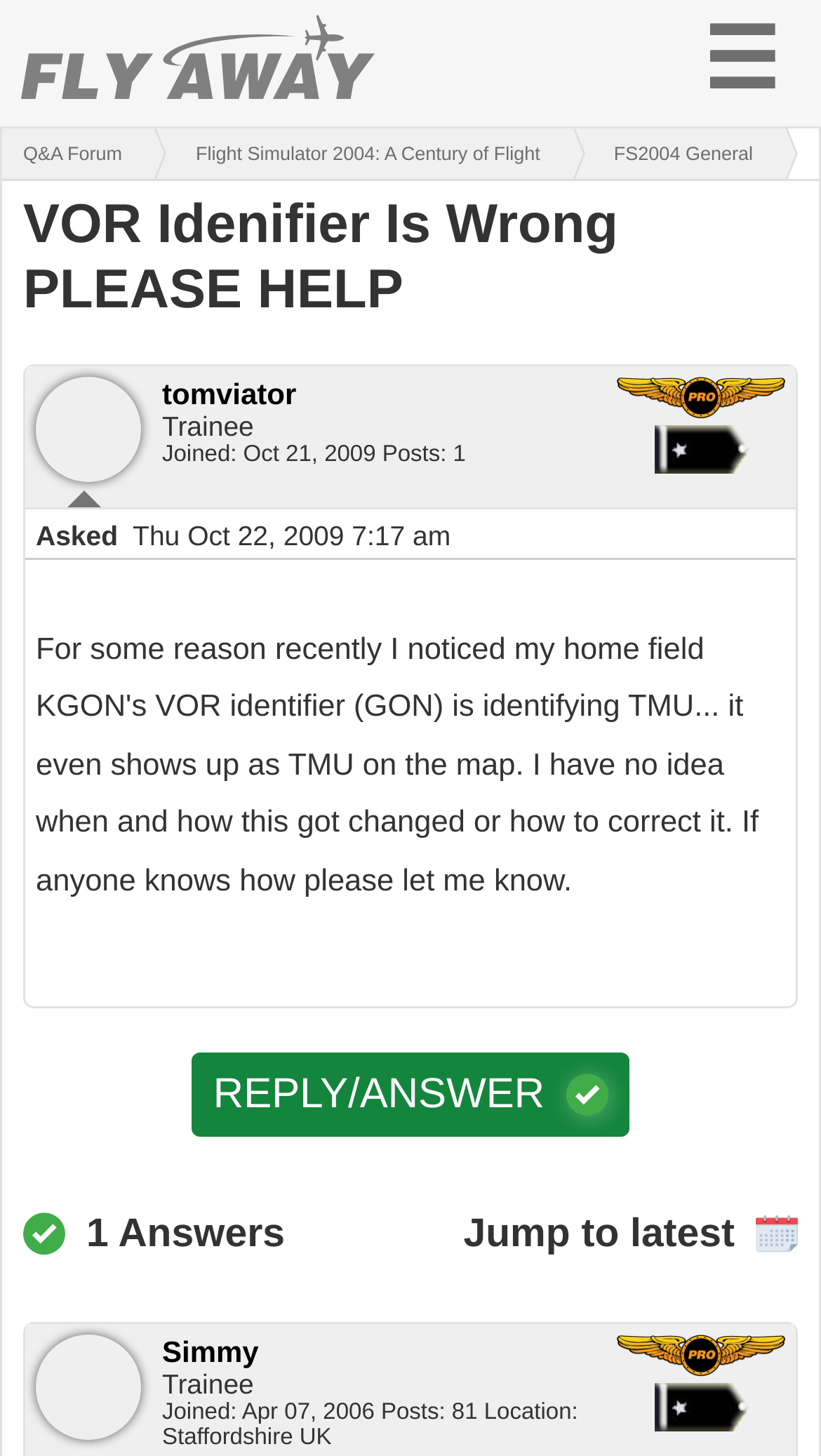Respond to the following query with just one word or a short phrase: 
What is the rank of the user who replied to the question?

Pro Member